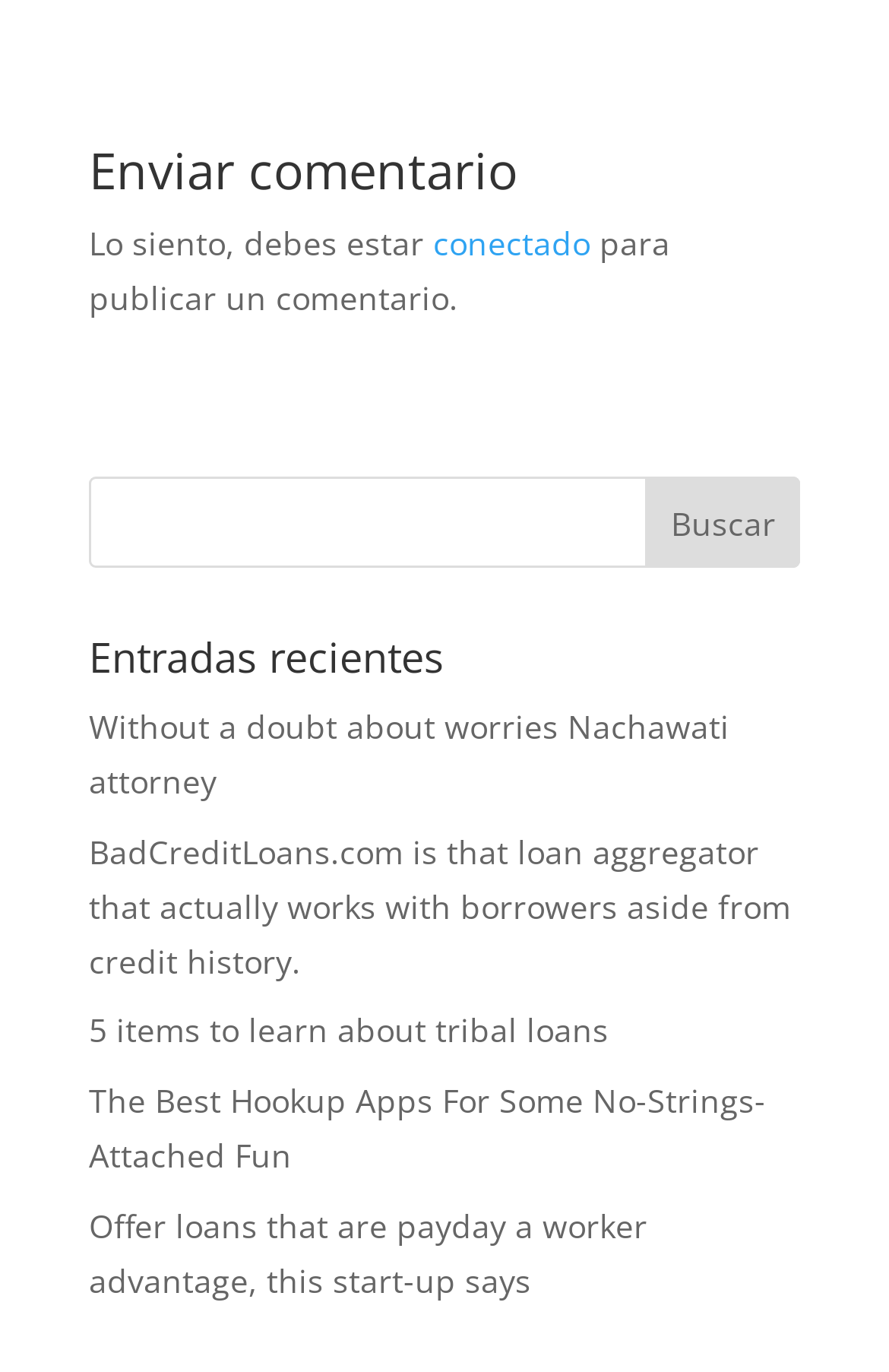Refer to the element description Contact us and identify the corresponding bounding box in the screenshot. Format the coordinates as (top-left x, top-left y, bottom-right x, bottom-right y) with values in the range of 0 to 1.

None